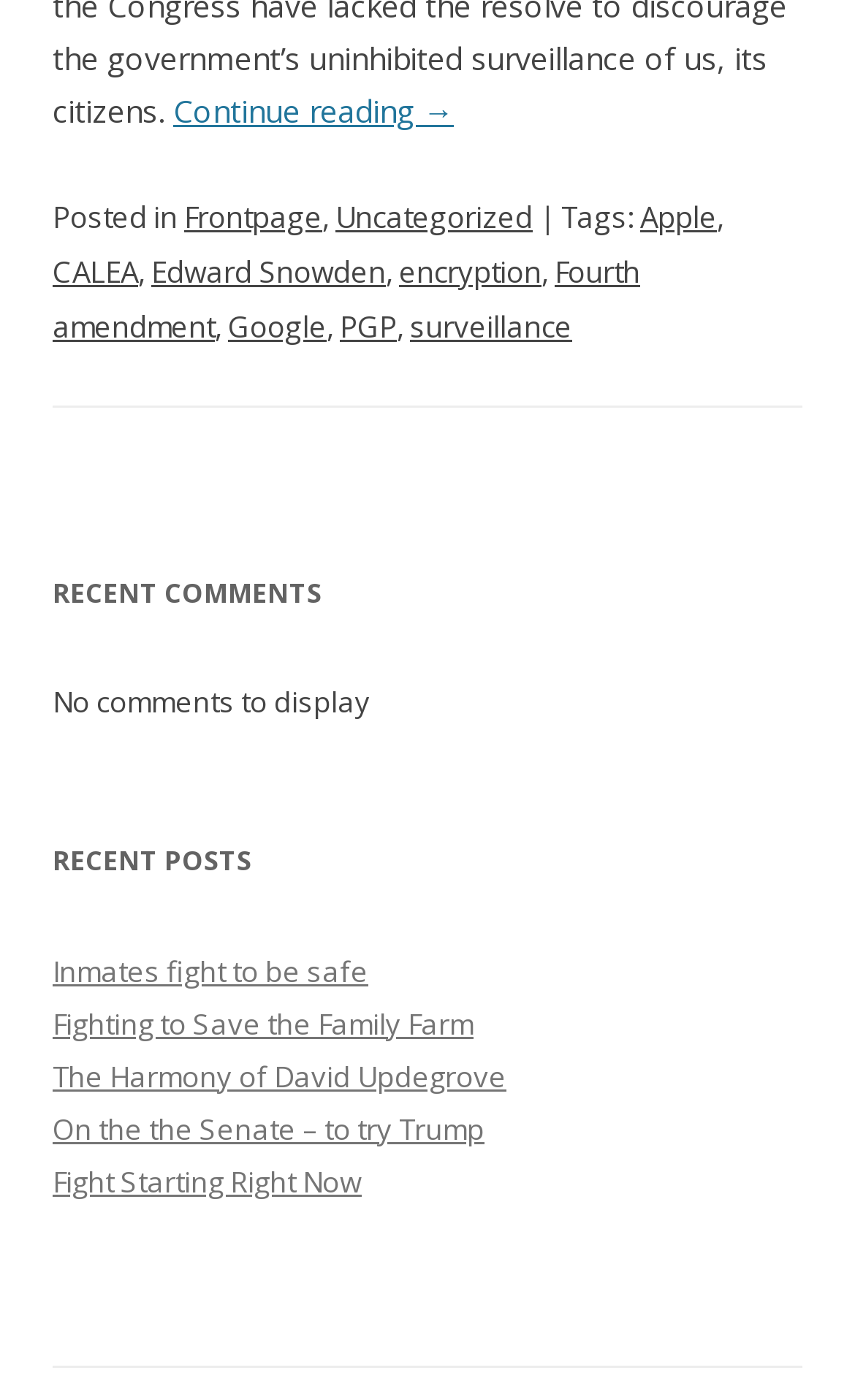Answer the question using only a single word or phrase: 
What categories are listed in the footer?

2